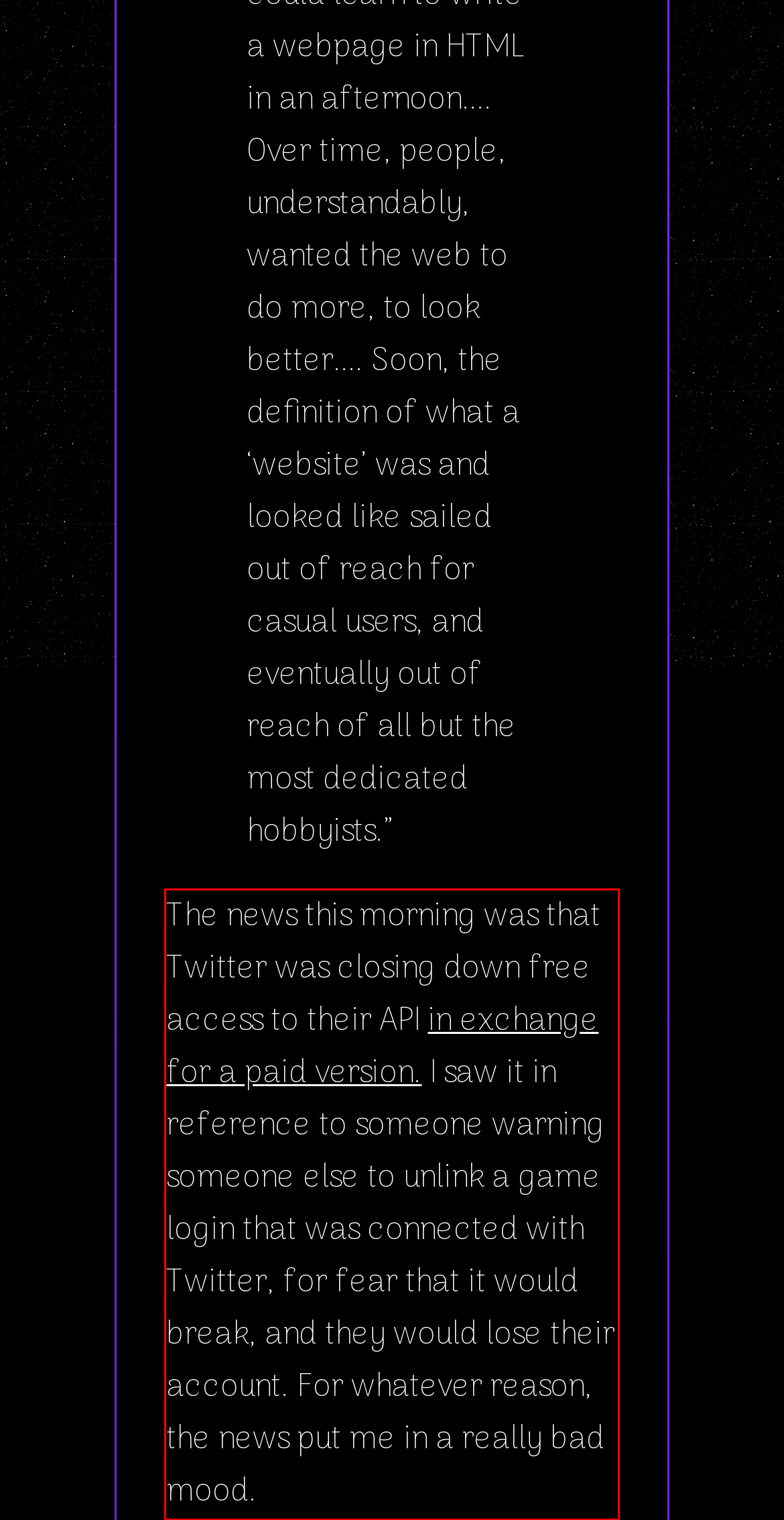Please extract the text content within the red bounding box on the webpage screenshot using OCR.

The news this morning was that Twitter was closing down free access to their API in exchange for a paid version. I saw it in reference to someone warning someone else to unlink a game login that was connected with Twitter, for fear that it would break, and they would lose their account. For whatever reason, the news put me in a really bad mood.